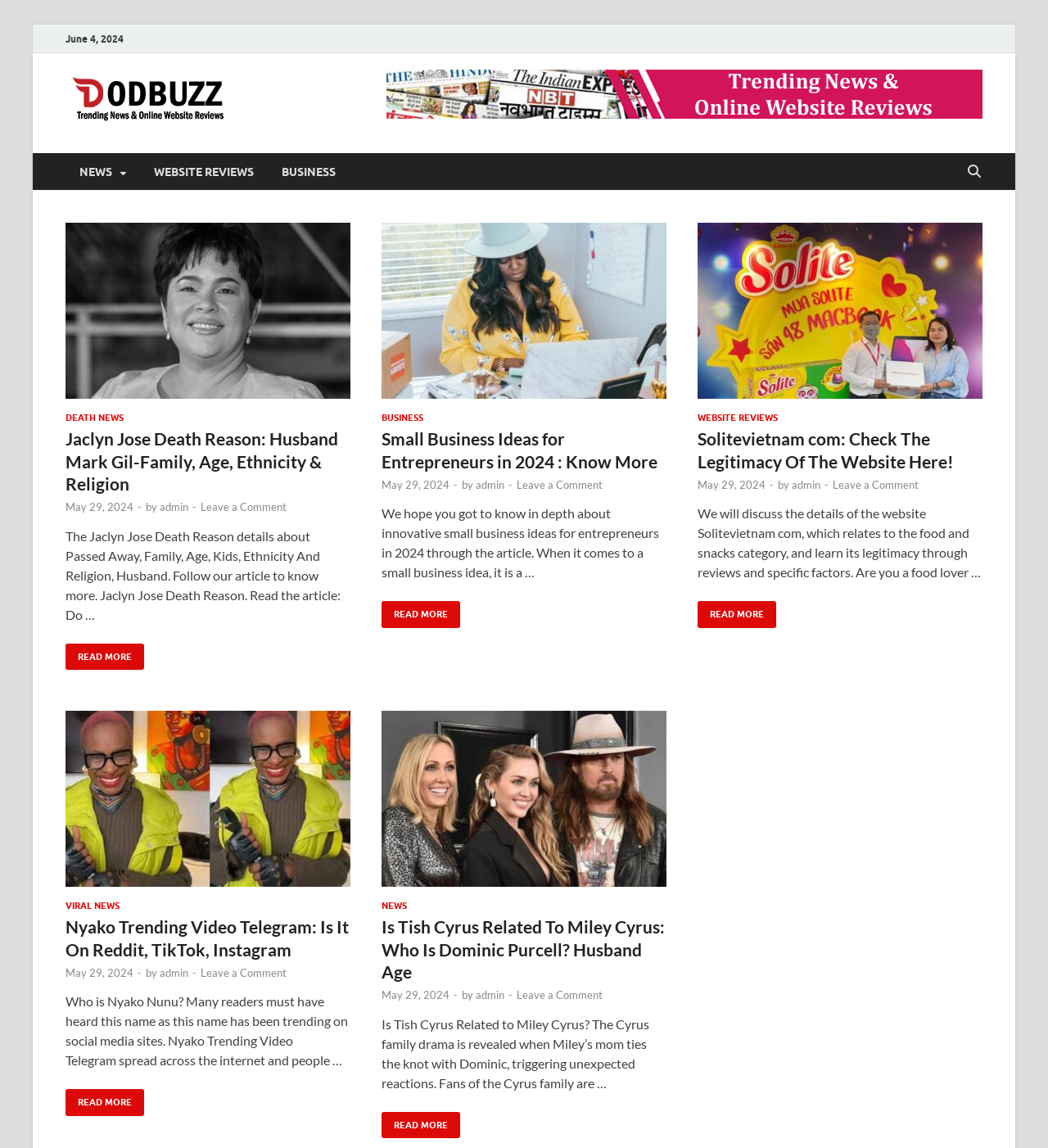What is the date displayed at the top of the webpage?
Refer to the image and respond with a one-word or short-phrase answer.

June 4, 2024